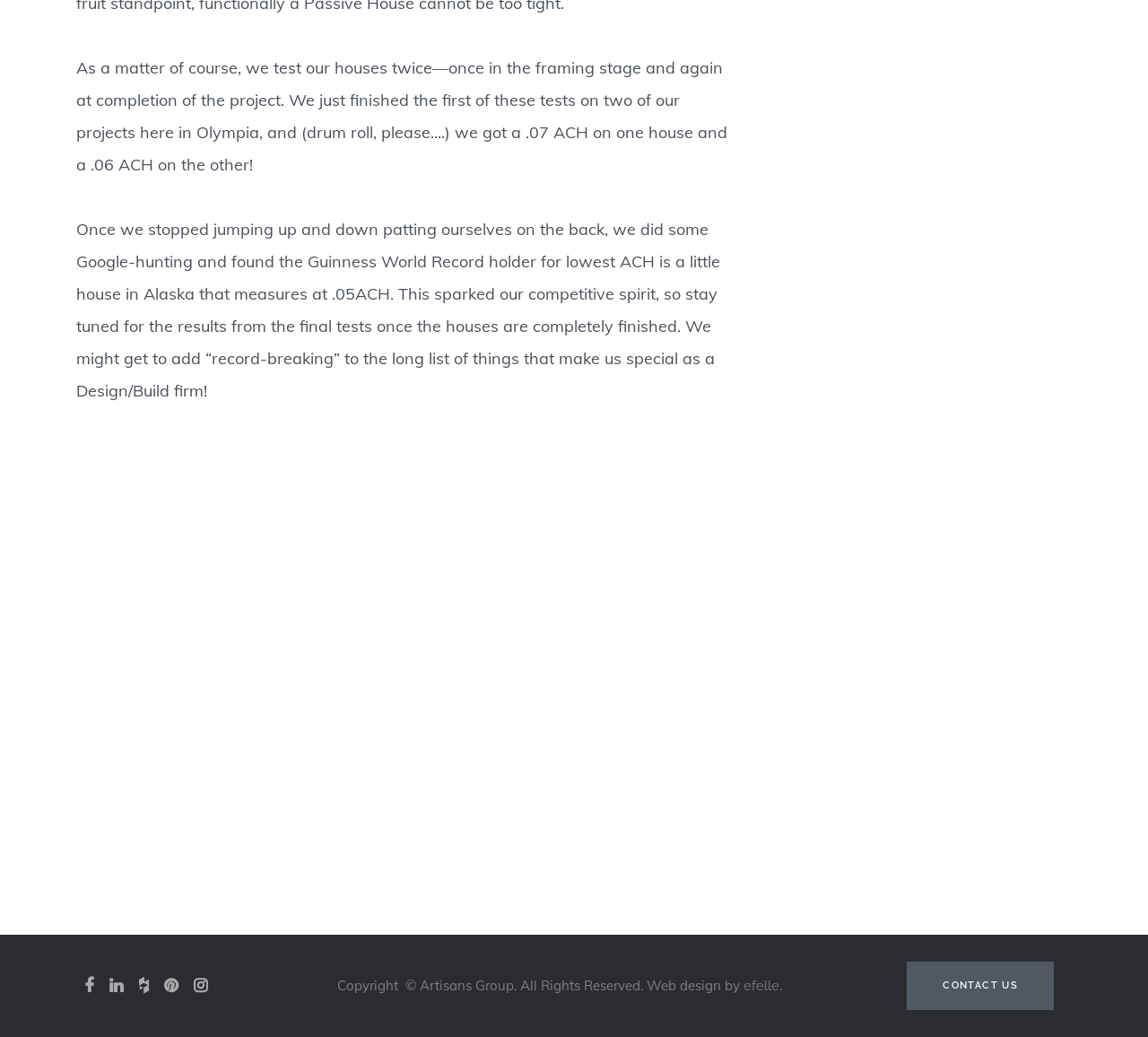Locate the bounding box coordinates of the area that needs to be clicked to fulfill the following instruction: "Visit Facebook page". The coordinates should be in the format of four float numbers between 0 and 1, namely [left, top, right, bottom].

[0.066, 0.934, 0.088, 0.966]